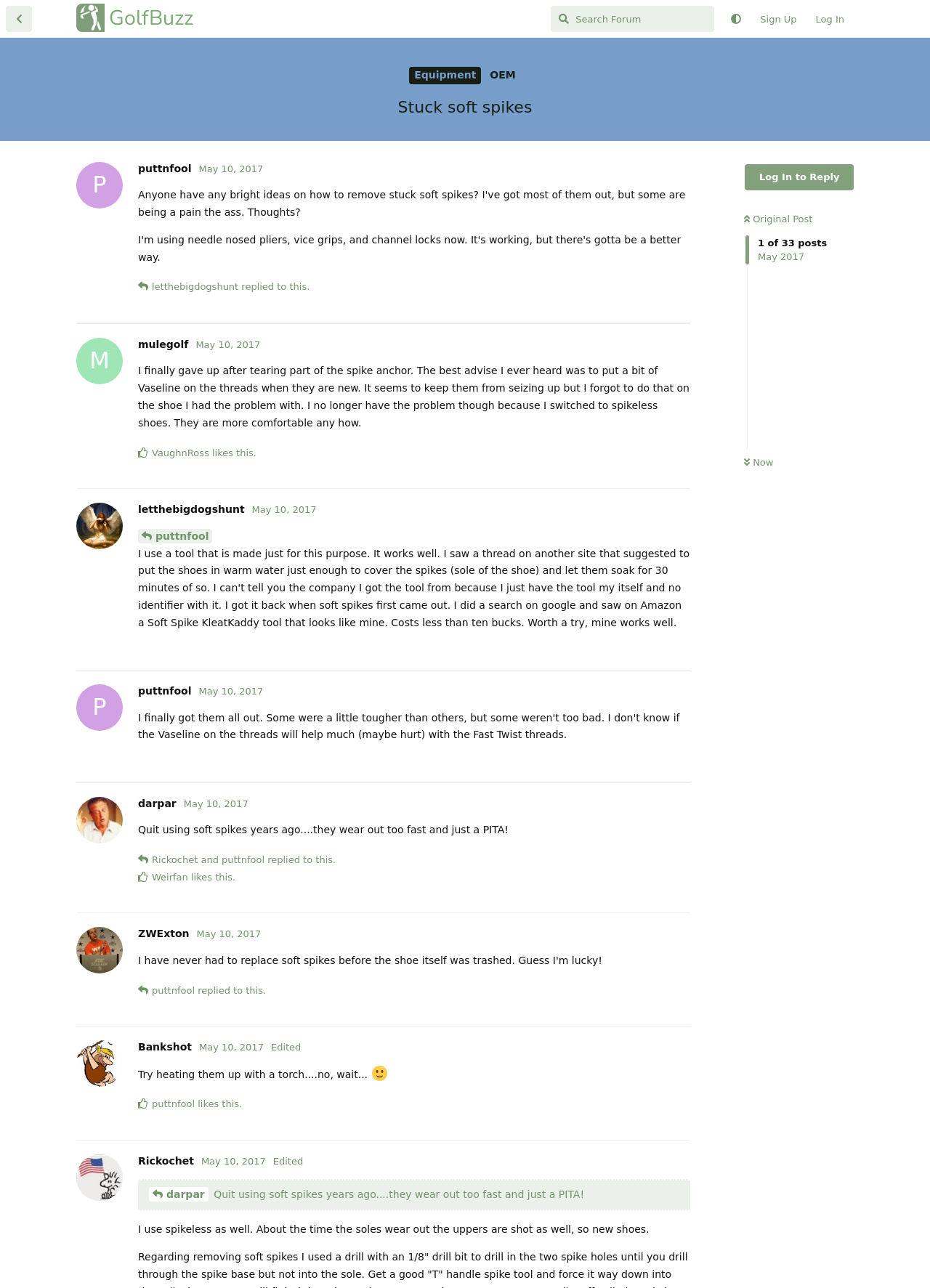What type of community is this webpage part of?
Look at the screenshot and respond with a single word or phrase.

Golf community